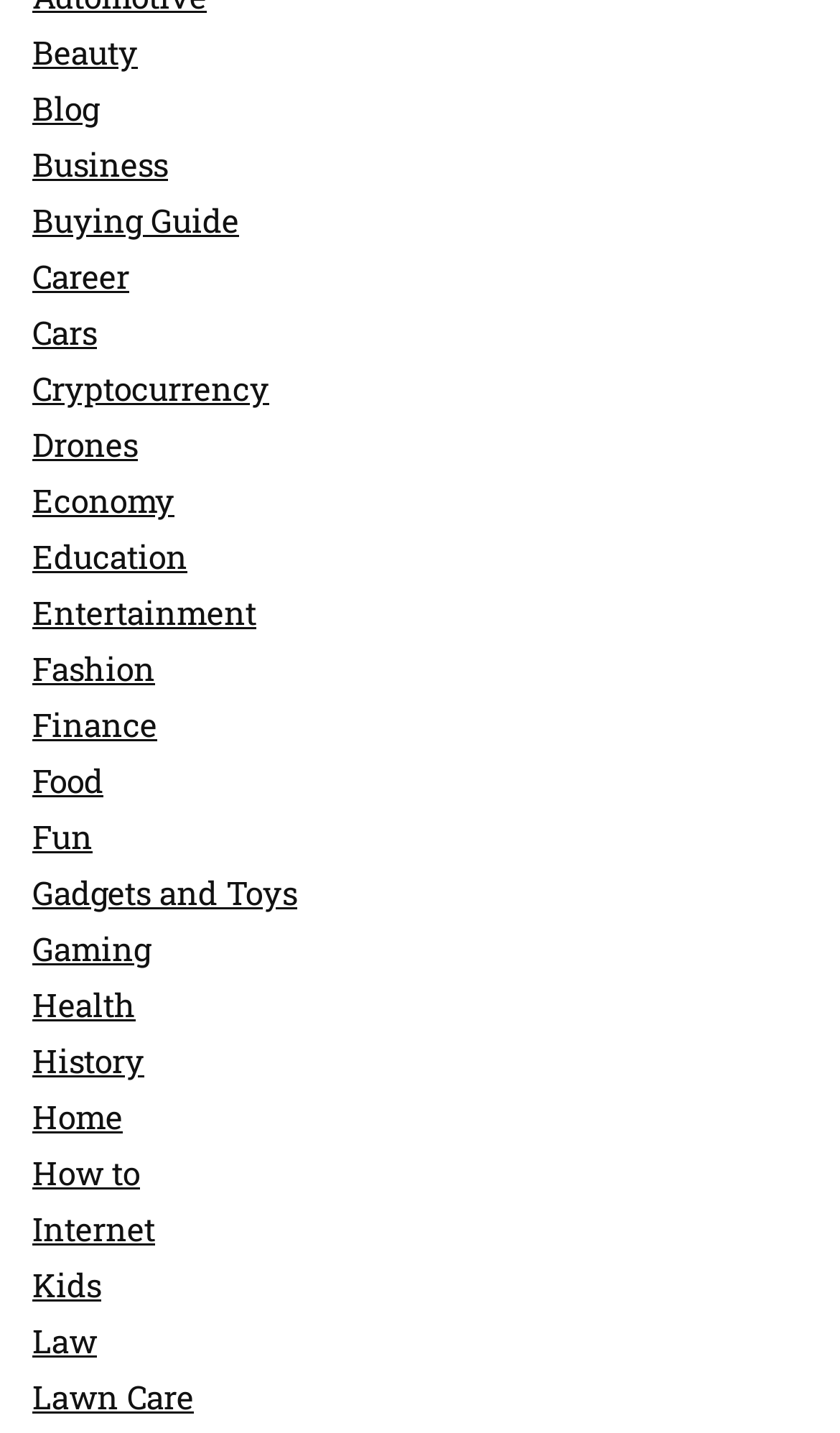Refer to the image and provide an in-depth answer to the question:
What is the topic that comes after 'Business' in the list?

By looking at the links on the webpage, I can see that the link 'Business' is followed by the link 'Buying Guide'. This suggests that 'Buying Guide' is the topic that comes after 'Business' in the list.